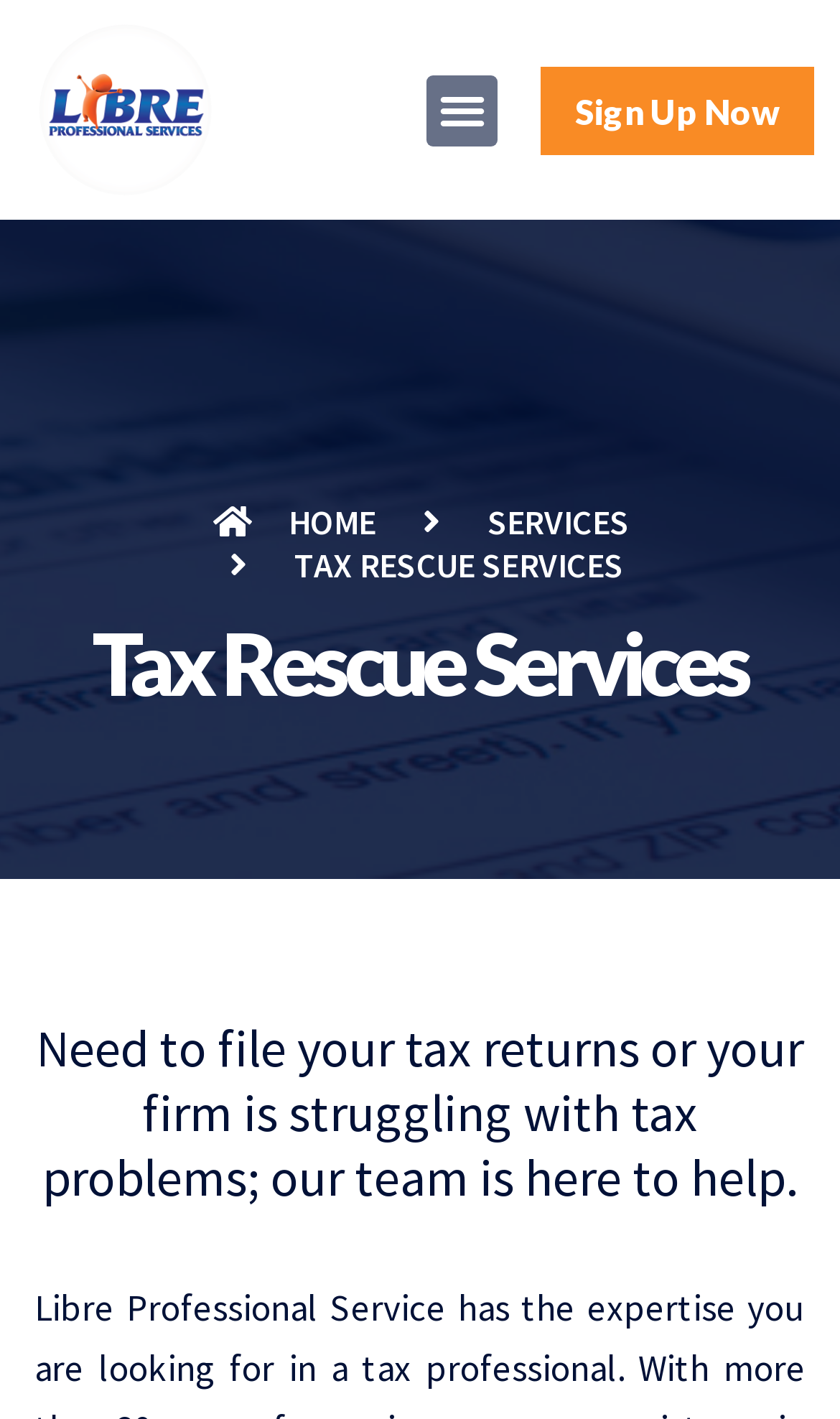Determine the bounding box of the UI element mentioned here: "Sign Up Now". The coordinates must be in the format [left, top, right, bottom] with values ranging from 0 to 1.

[0.638, 0.044, 0.974, 0.112]